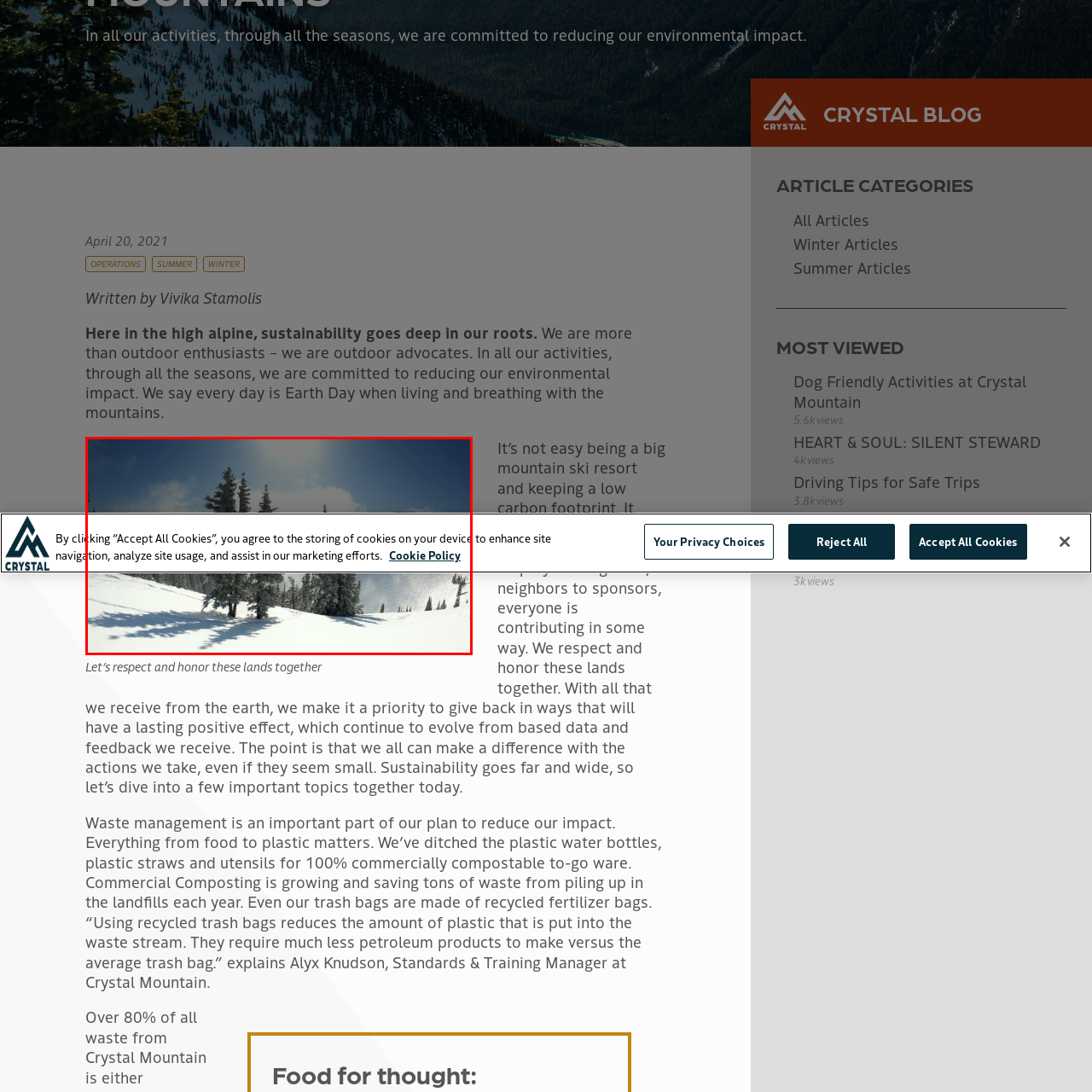Observe the area inside the red box, What is the purpose of the cookie consent banner? Respond with a single word or phrase.

User privacy and analytics